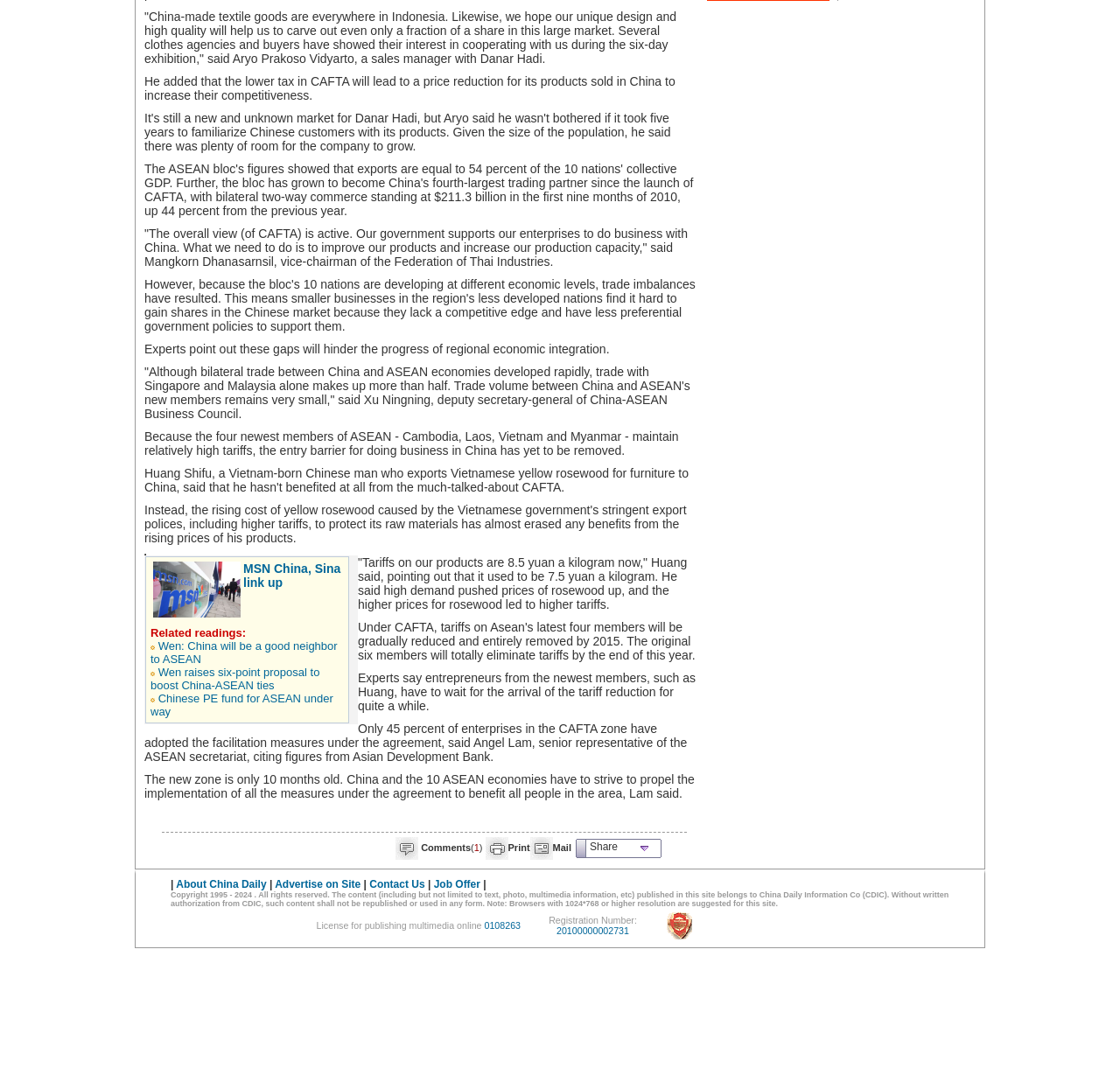Respond to the question below with a single word or phrase:
What is the current tariff on rosewood products?

8.5 yuan a kilogram